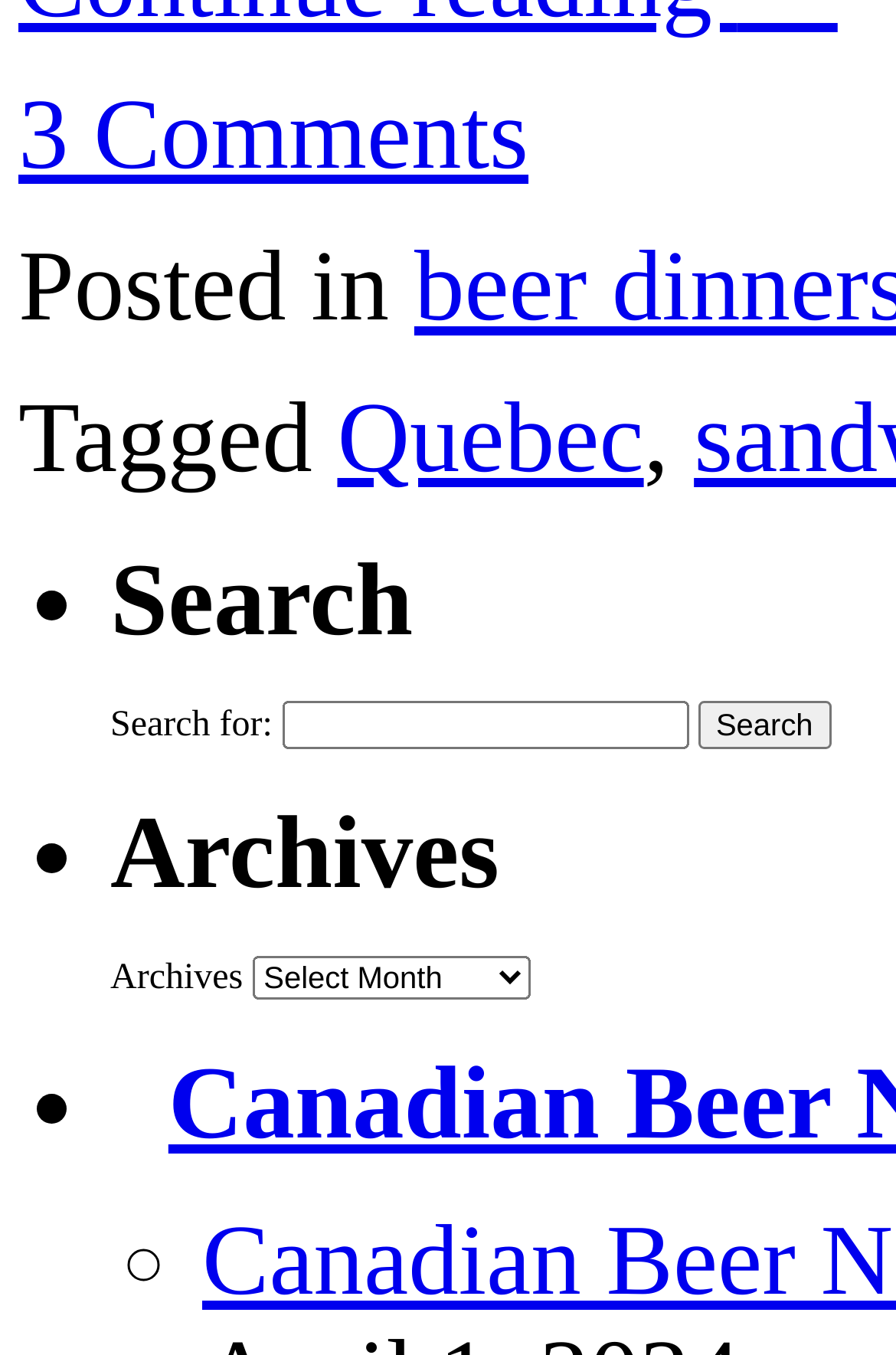Identify the bounding box coordinates for the UI element described as: "parent_node: Search for: value="Search"".

[0.779, 0.518, 0.928, 0.554]